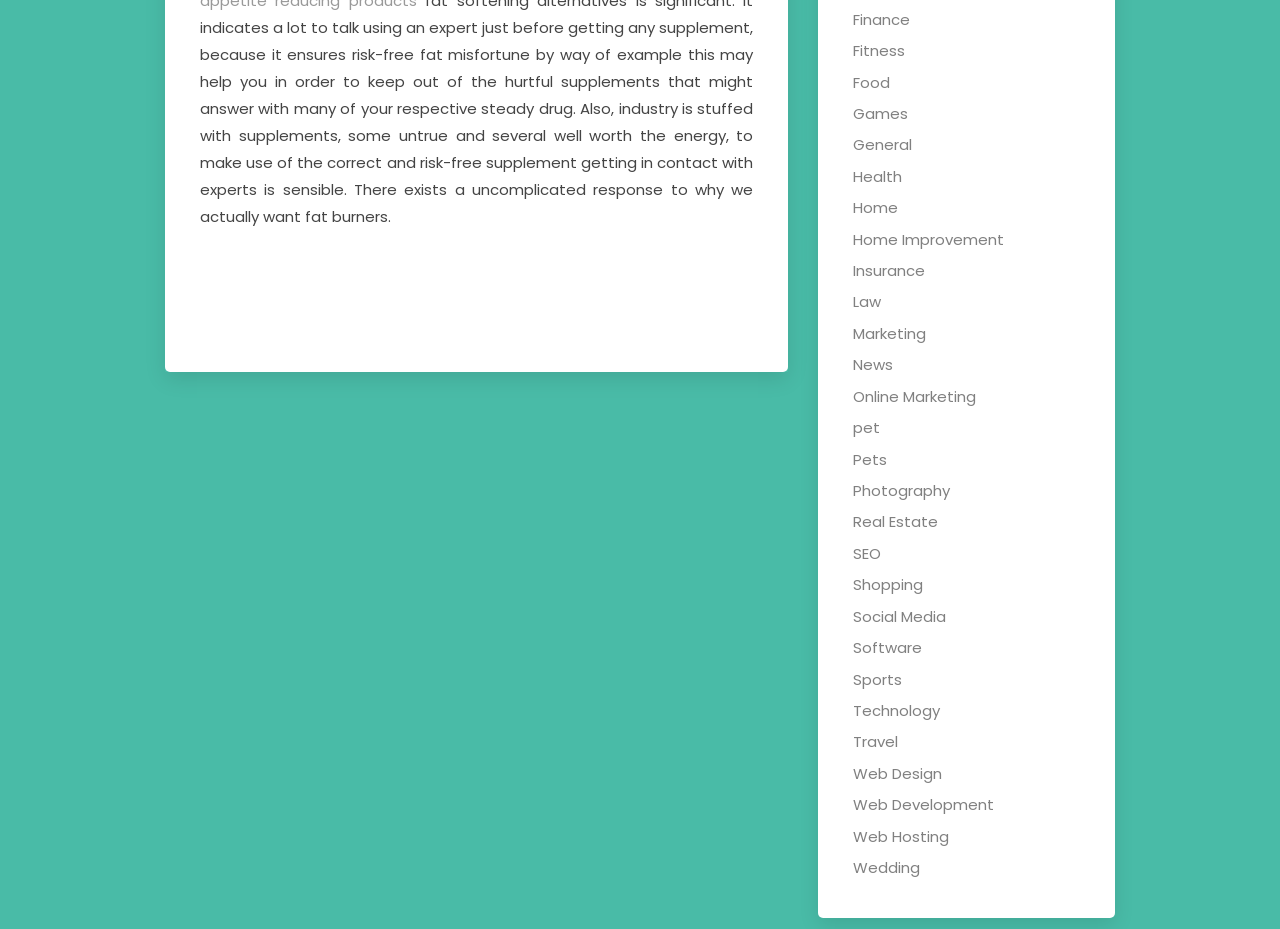Please pinpoint the bounding box coordinates for the region I should click to adhere to this instruction: "Click on 'Get the Book'".

None